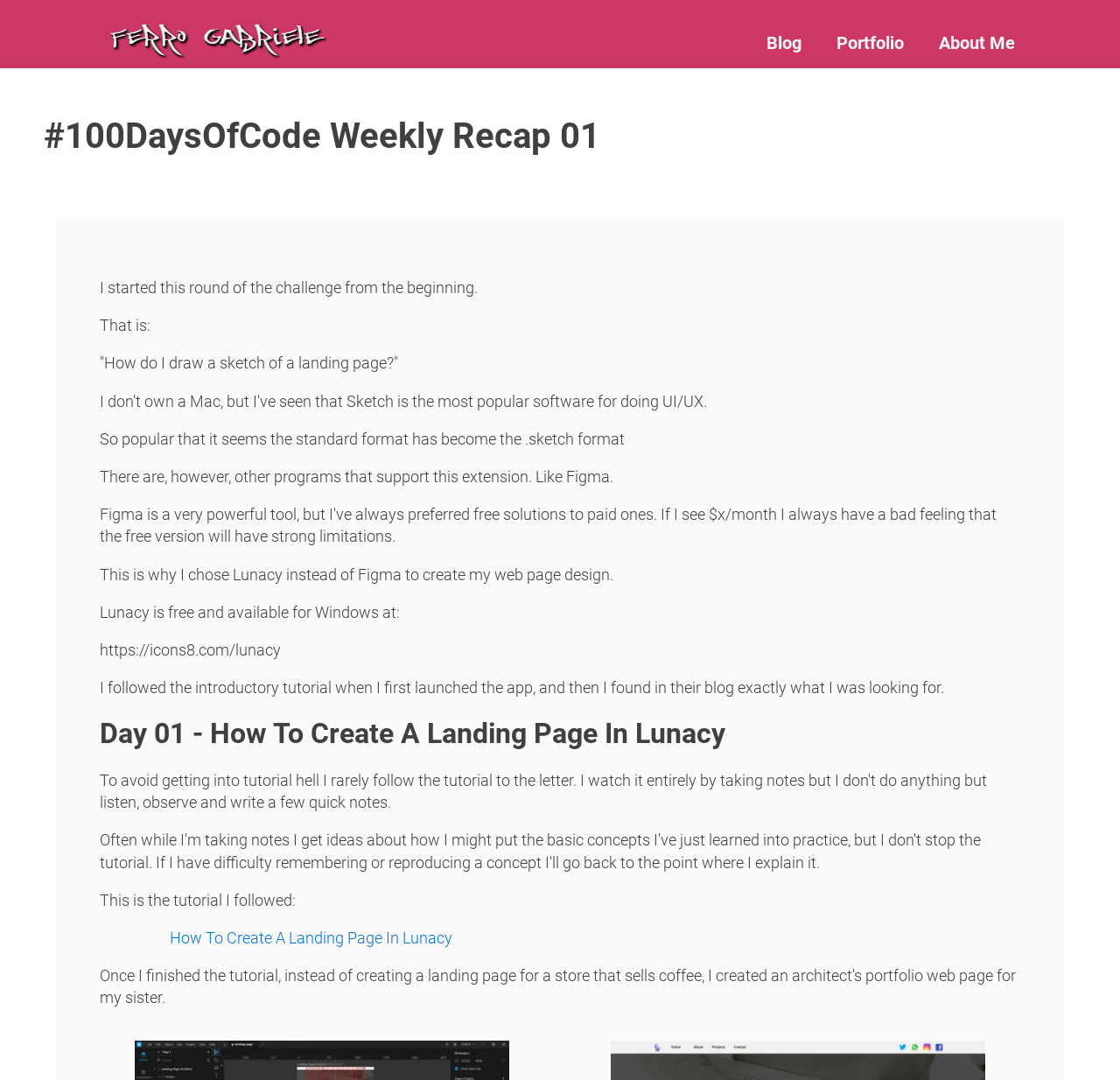Please reply to the following question with a single word or a short phrase:
What is the link to the design tool?

https://icons8.com/lunacy